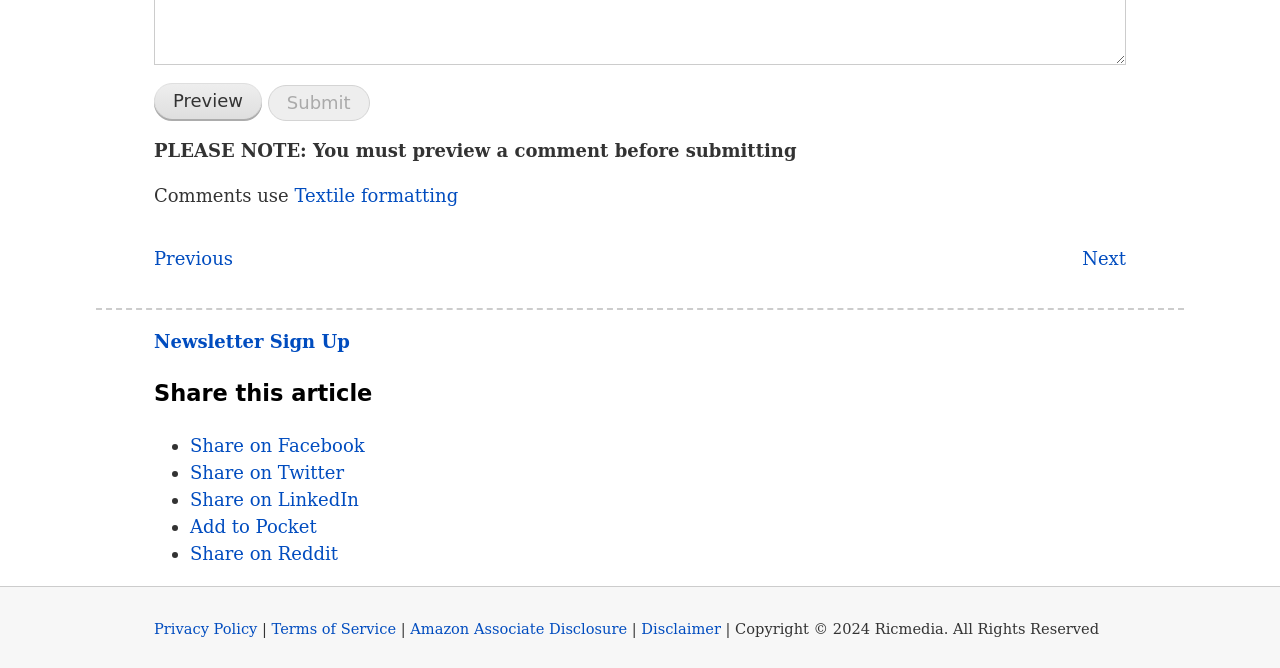What is the purpose of the 'Preview' button?
Please provide a single word or phrase as your answer based on the image.

To preview a comment